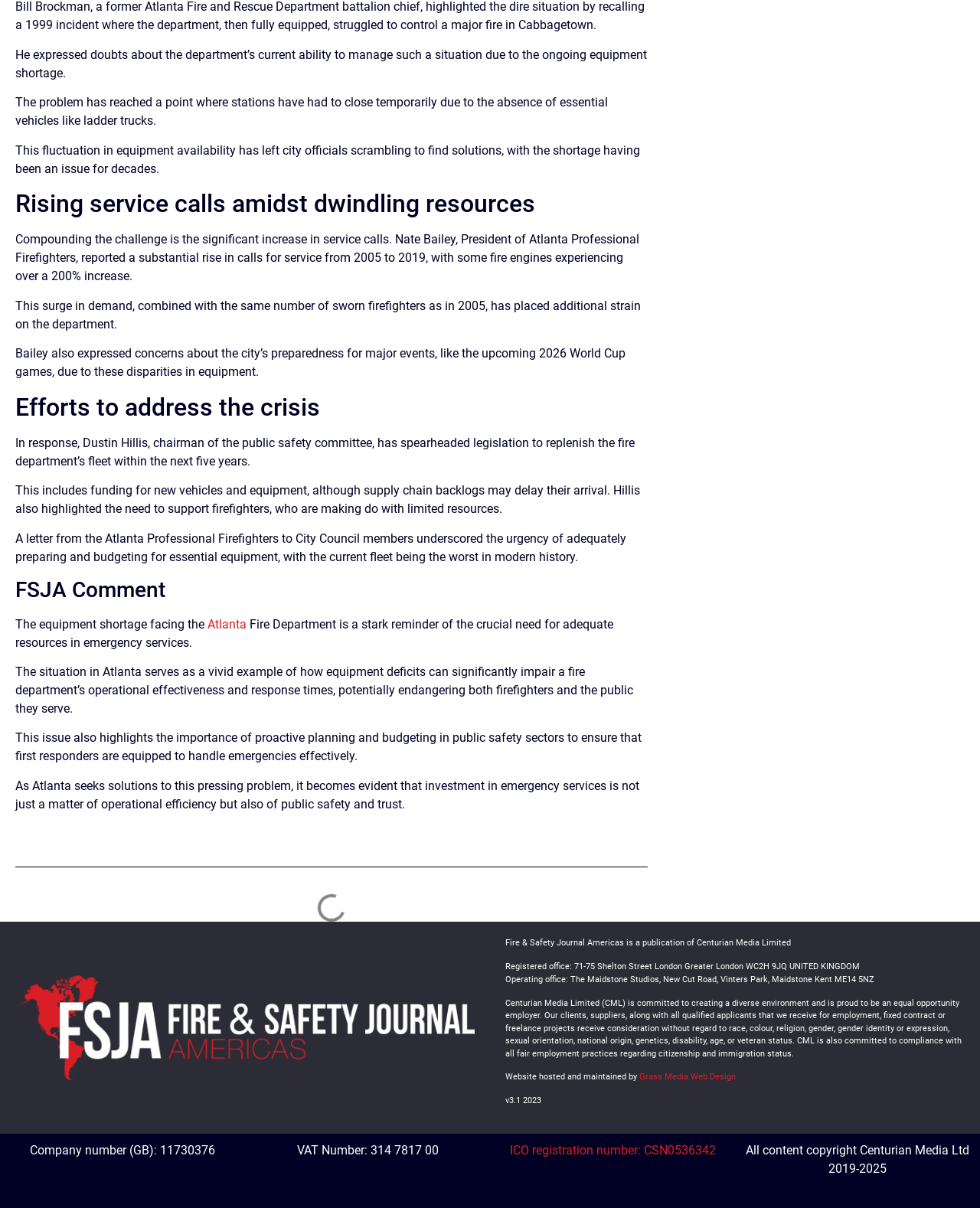What is the name of the publication that this article is from?
Please provide a single word or phrase based on the screenshot.

Fire & Safety Journal Americas